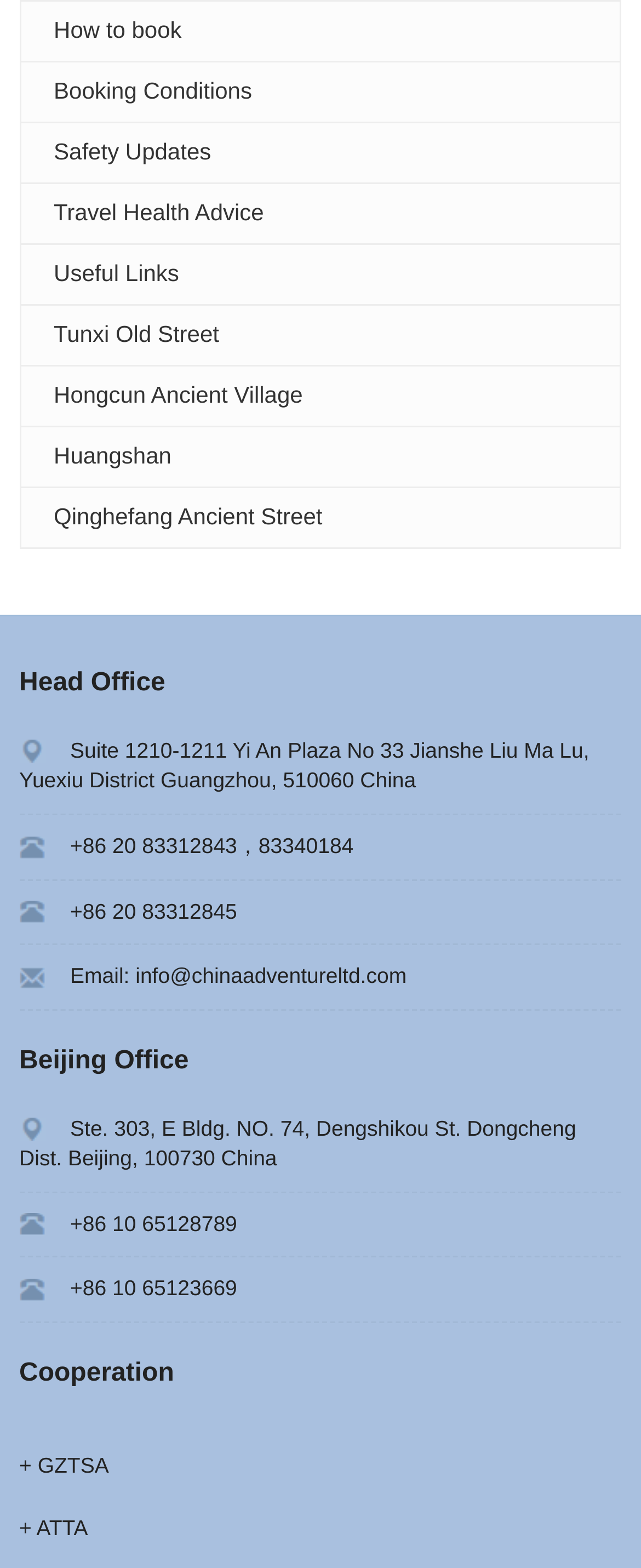Please identify the bounding box coordinates of the area that needs to be clicked to fulfill the following instruction: "Visit 'Tunxi Old Street'."

[0.084, 0.205, 0.342, 0.221]